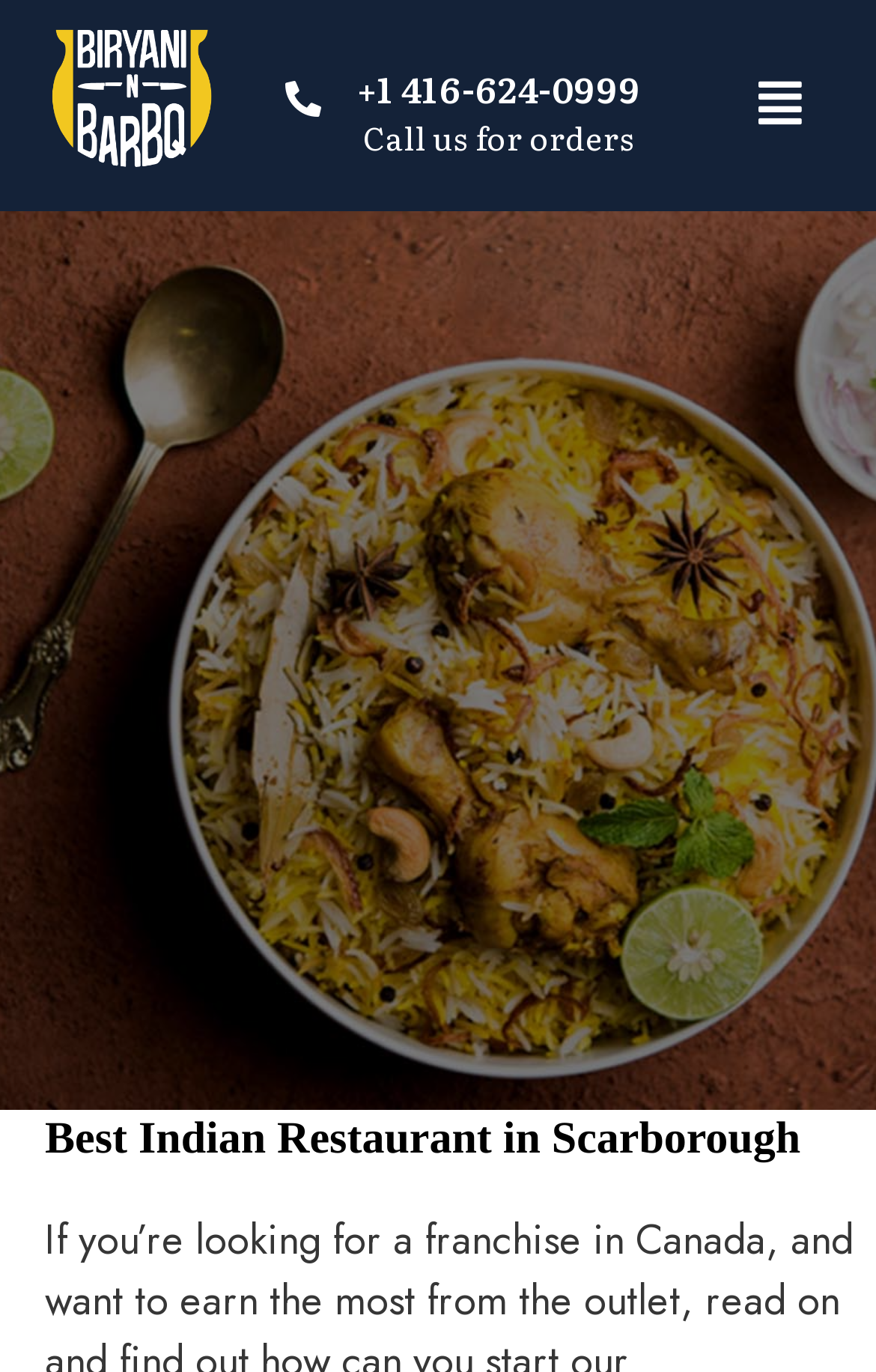What is the logo of the restaurant?
Based on the screenshot, provide your answer in one word or phrase.

default-logo